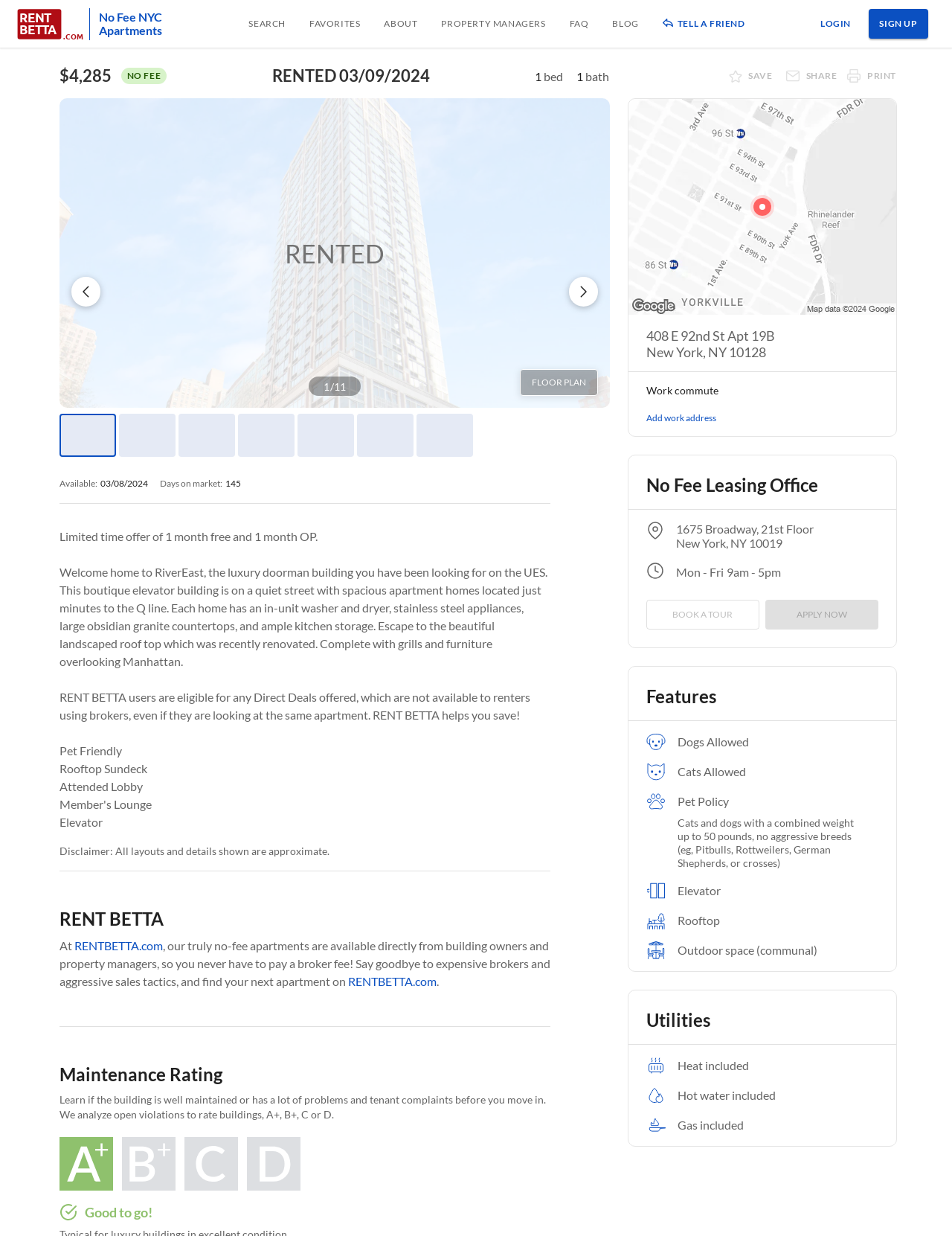Show the bounding box coordinates for the element that needs to be clicked to execute the following instruction: "View the 'FLOOR PLAN'". Provide the coordinates in the form of four float numbers between 0 and 1, i.e., [left, top, right, bottom].

[0.546, 0.299, 0.628, 0.32]